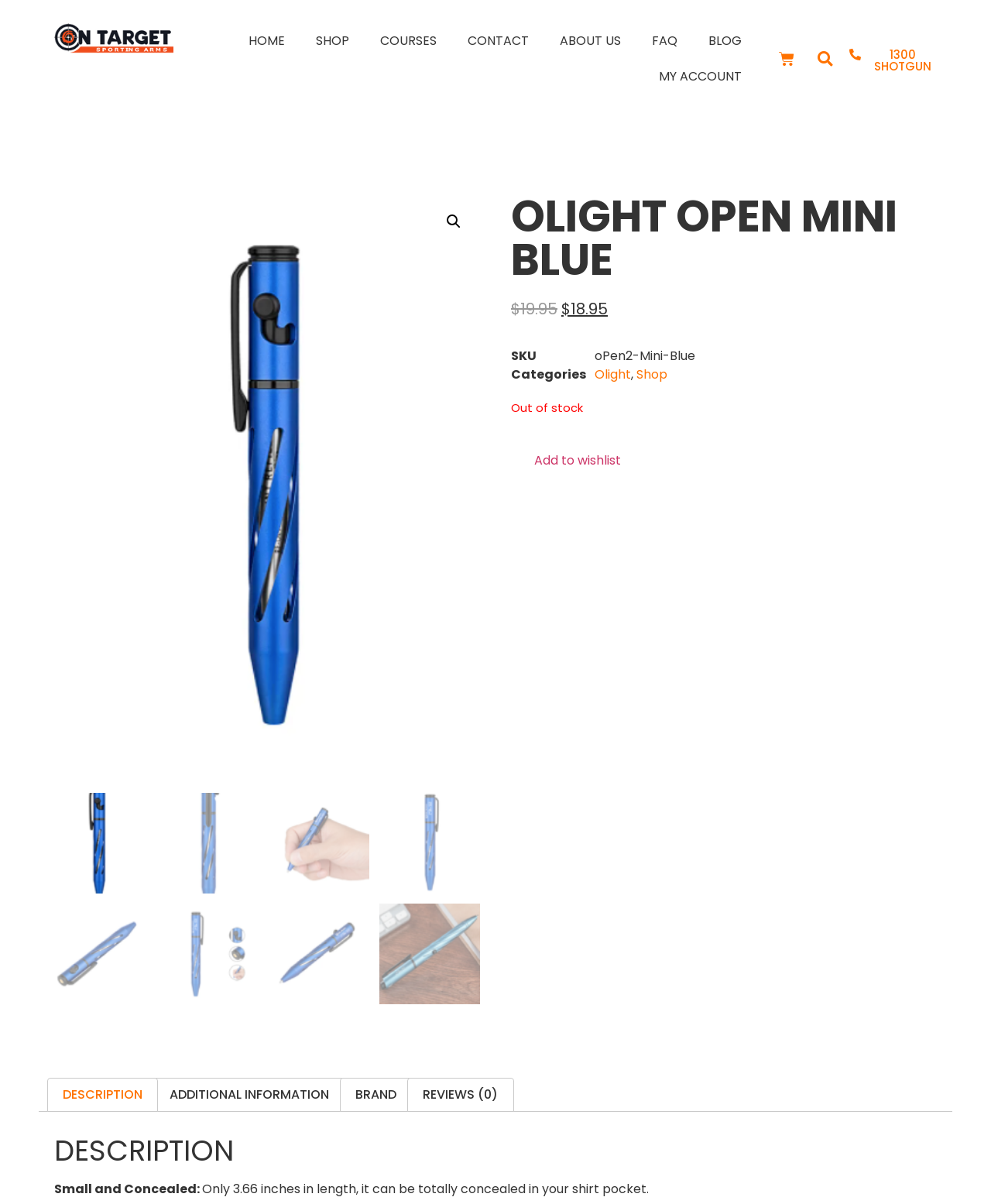Determine the bounding box coordinates of the clickable element necessary to fulfill the instruction: "Click the HOME link". Provide the coordinates as four float numbers within the 0 to 1 range, i.e., [left, top, right, bottom].

[0.235, 0.019, 0.303, 0.049]